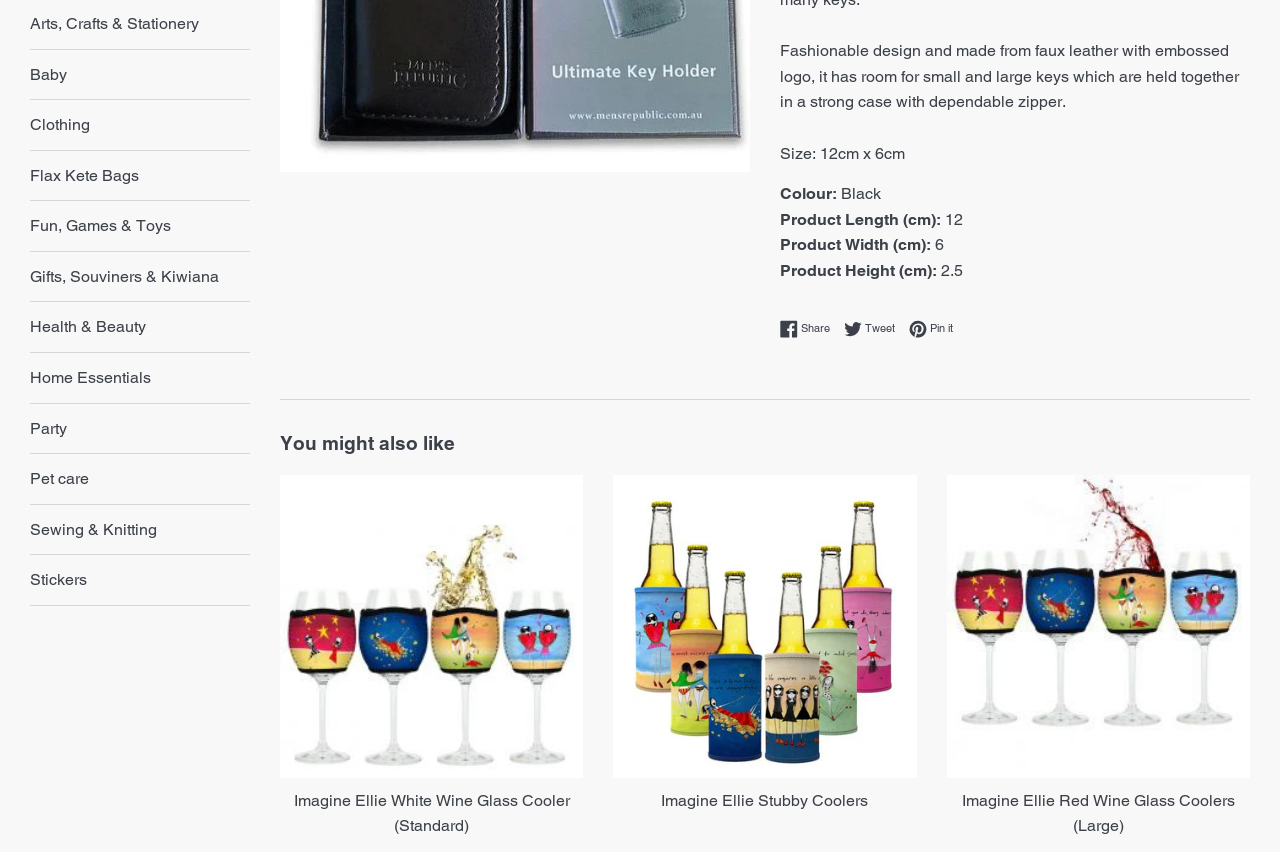Locate the bounding box of the UI element defined by this description: "Pin it Pin on Pinterest". The coordinates should be given as four float numbers between 0 and 1, formatted as [left, top, right, bottom].

[0.71, 0.375, 0.745, 0.396]